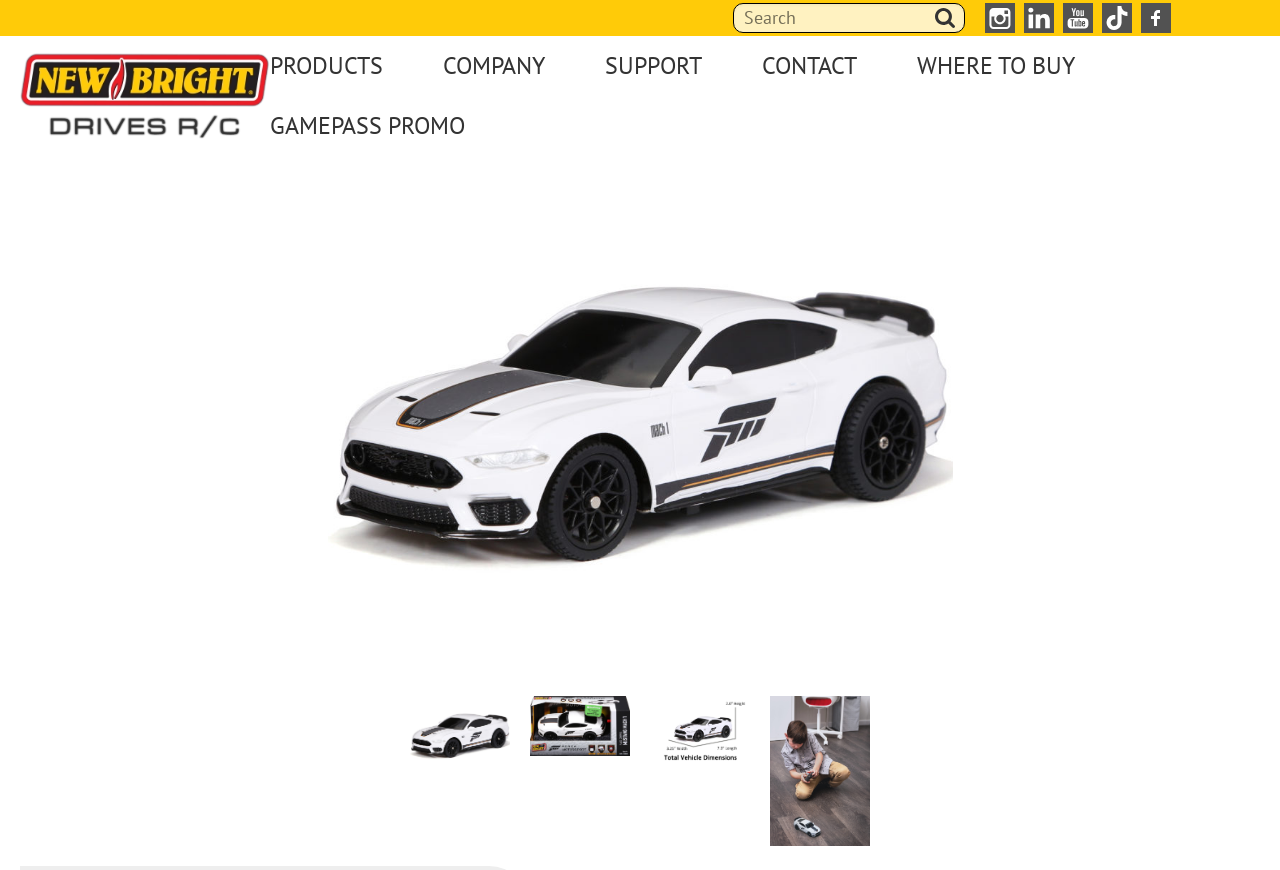Locate the bounding box coordinates of the area to click to fulfill this instruction: "View company profile". The bounding box should be presented as four float numbers between 0 and 1, in the order [left, top, right, bottom].

[0.33, 0.111, 0.545, 0.159]